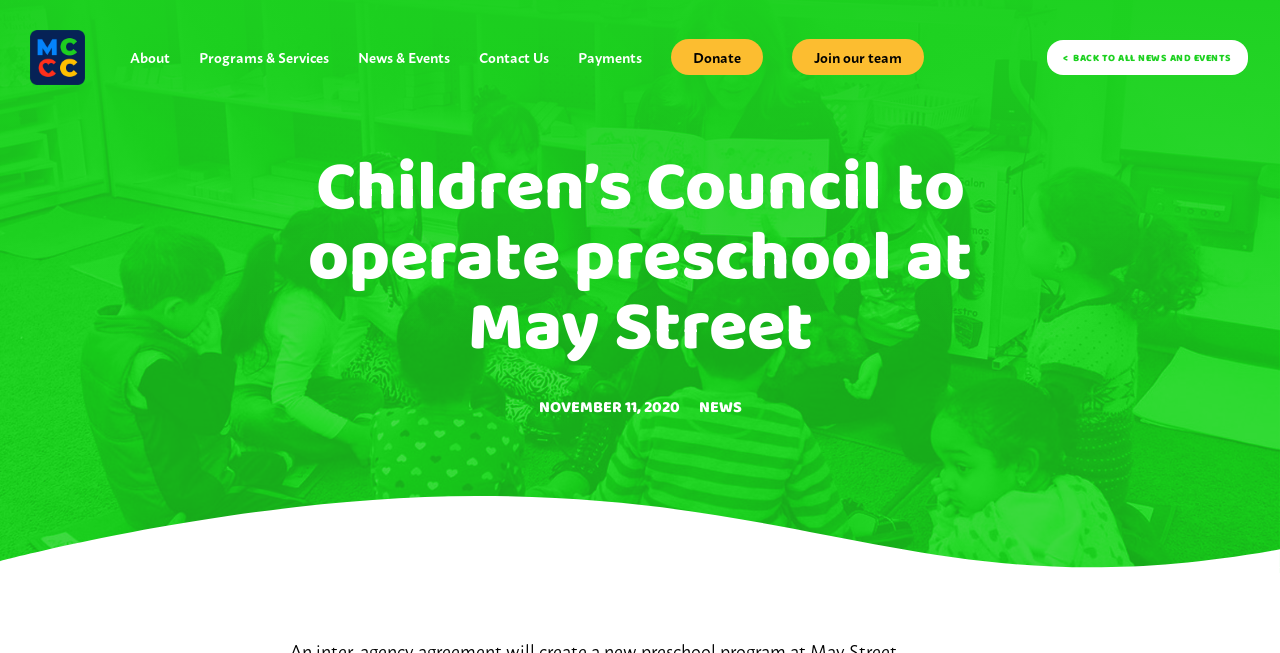Please determine the bounding box coordinates of the section I need to click to accomplish this instruction: "Donate to the organization".

[0.524, 0.046, 0.596, 0.13]